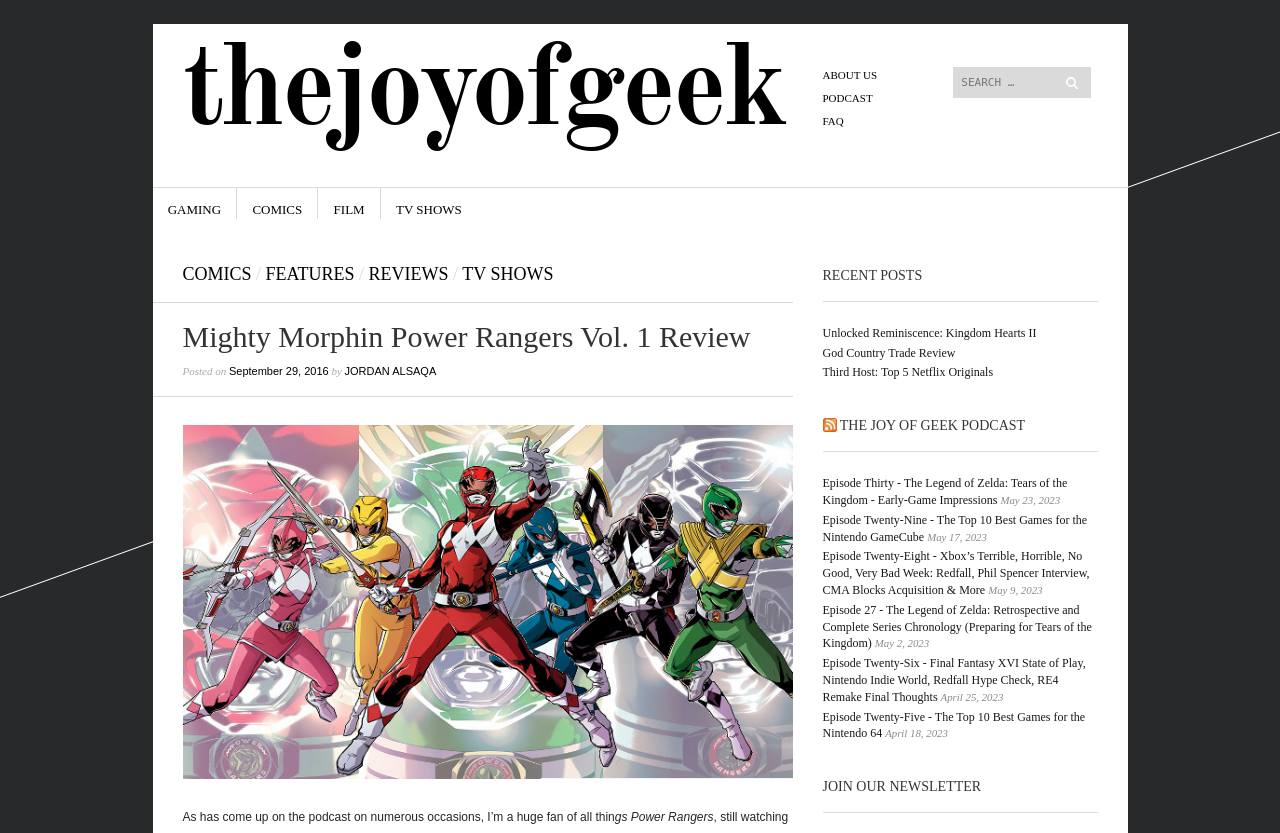What is the purpose of the search box? Examine the screenshot and reply using just one word or a brief phrase.

To search the website